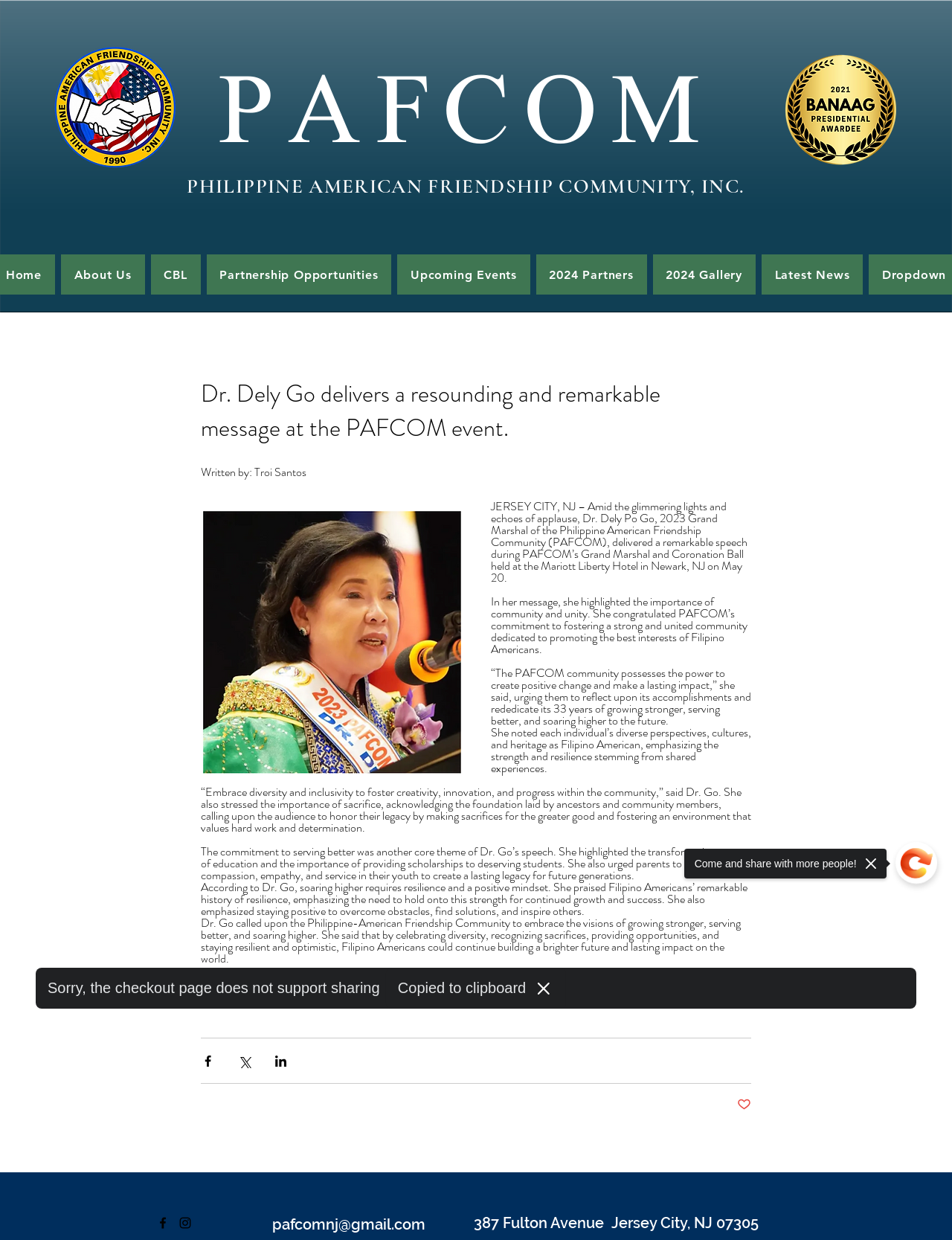What is the location of the event?
Can you provide an in-depth and detailed response to the question?

The location of the event can be found in the StaticText element 'JERSEY CITY, NJ – Amid the glimmering lights and echoes of applause, Dr. Dely Po Go, 2023 Grand Marshal of the Philippine American Friendship Community (PAFCOM), delivered a remarkable speech during PAFCOM’s Grand Marshal and Coronation Ball held at the Mariott Liberty Hotel in Newark, NJ on May 20.' which is a child element of the article element.